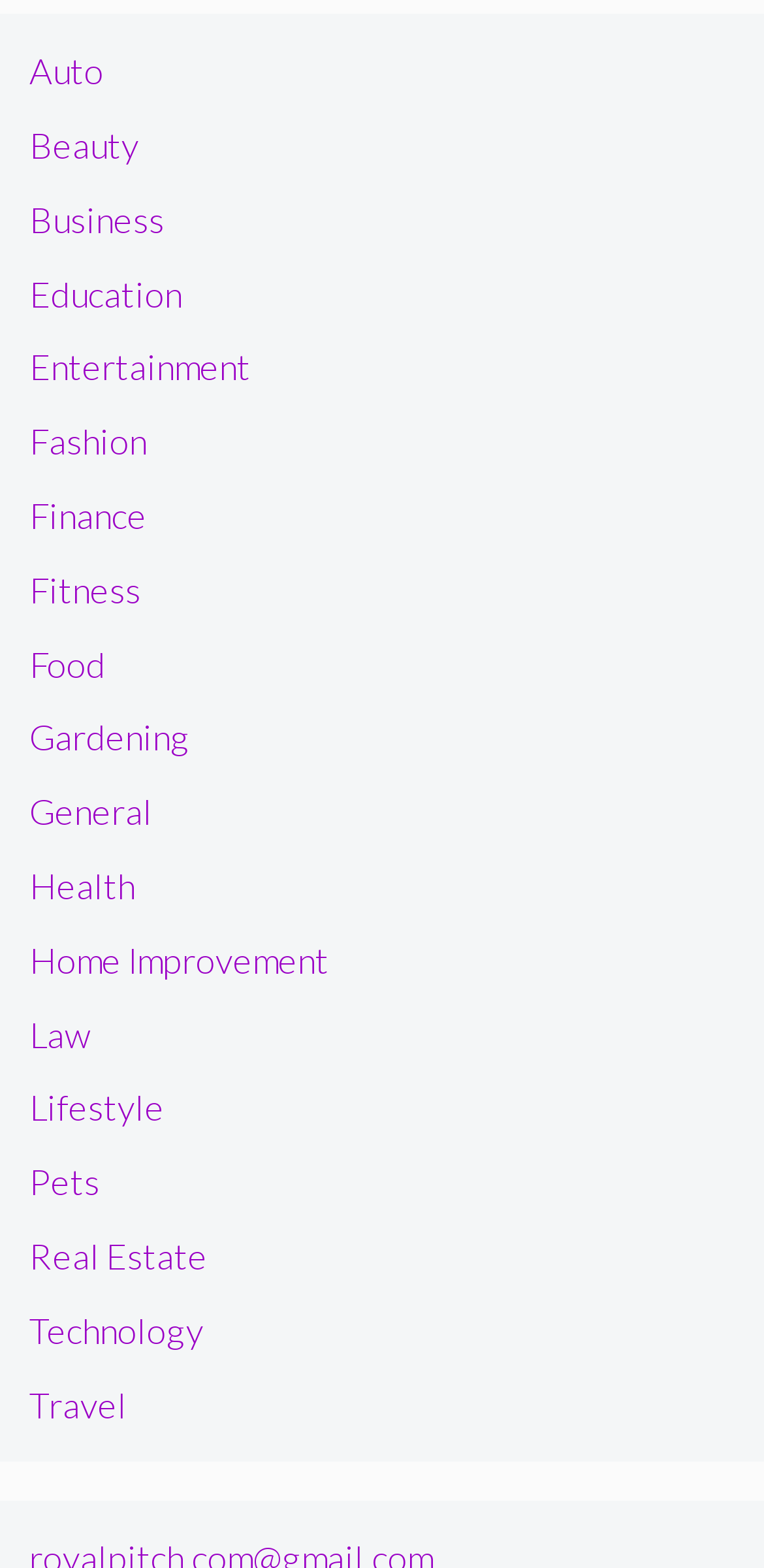How many categories are available?
Observe the image and answer the question with a one-word or short phrase response.

18